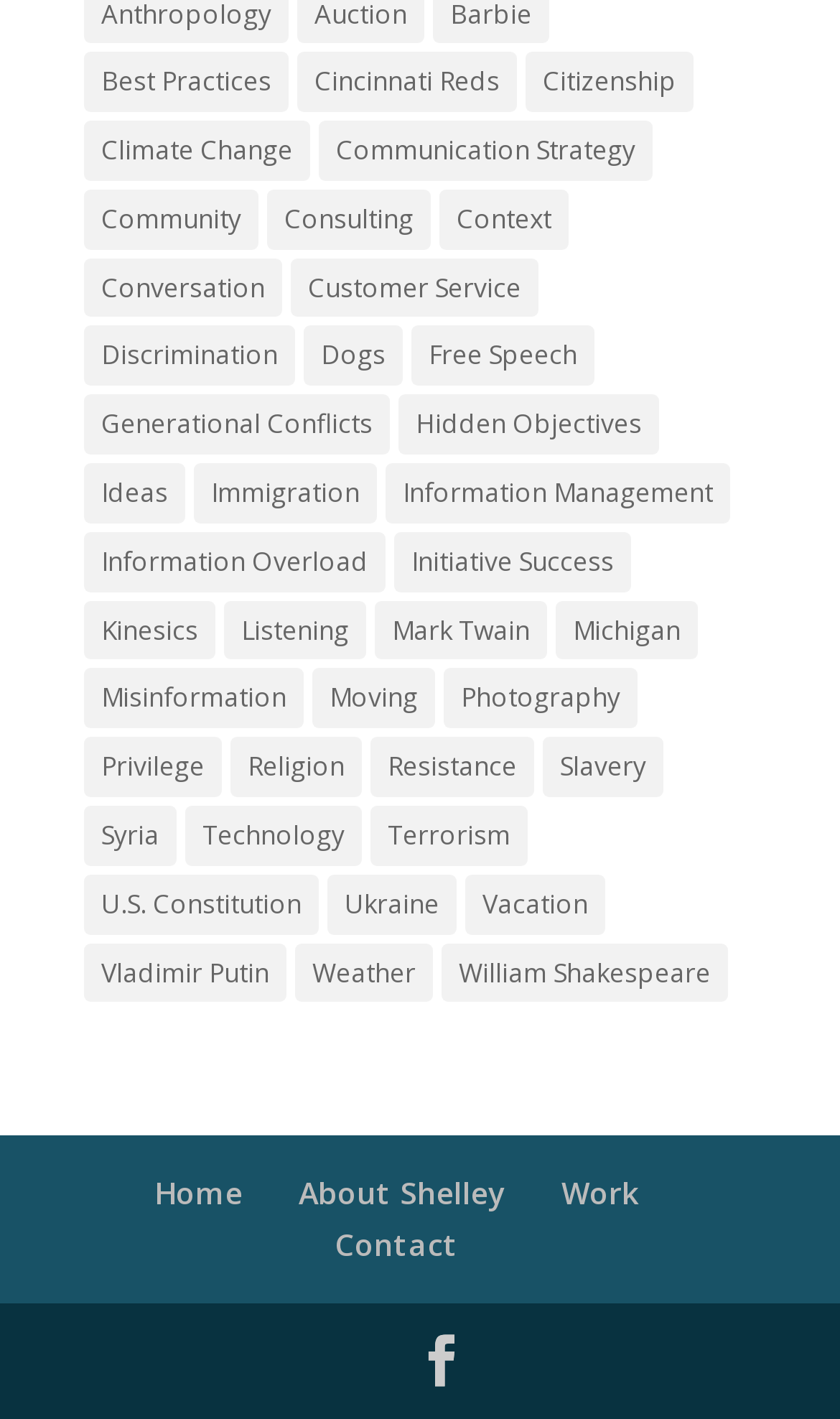What is the last link in the list?
Respond to the question with a single word or phrase according to the image.

Weather